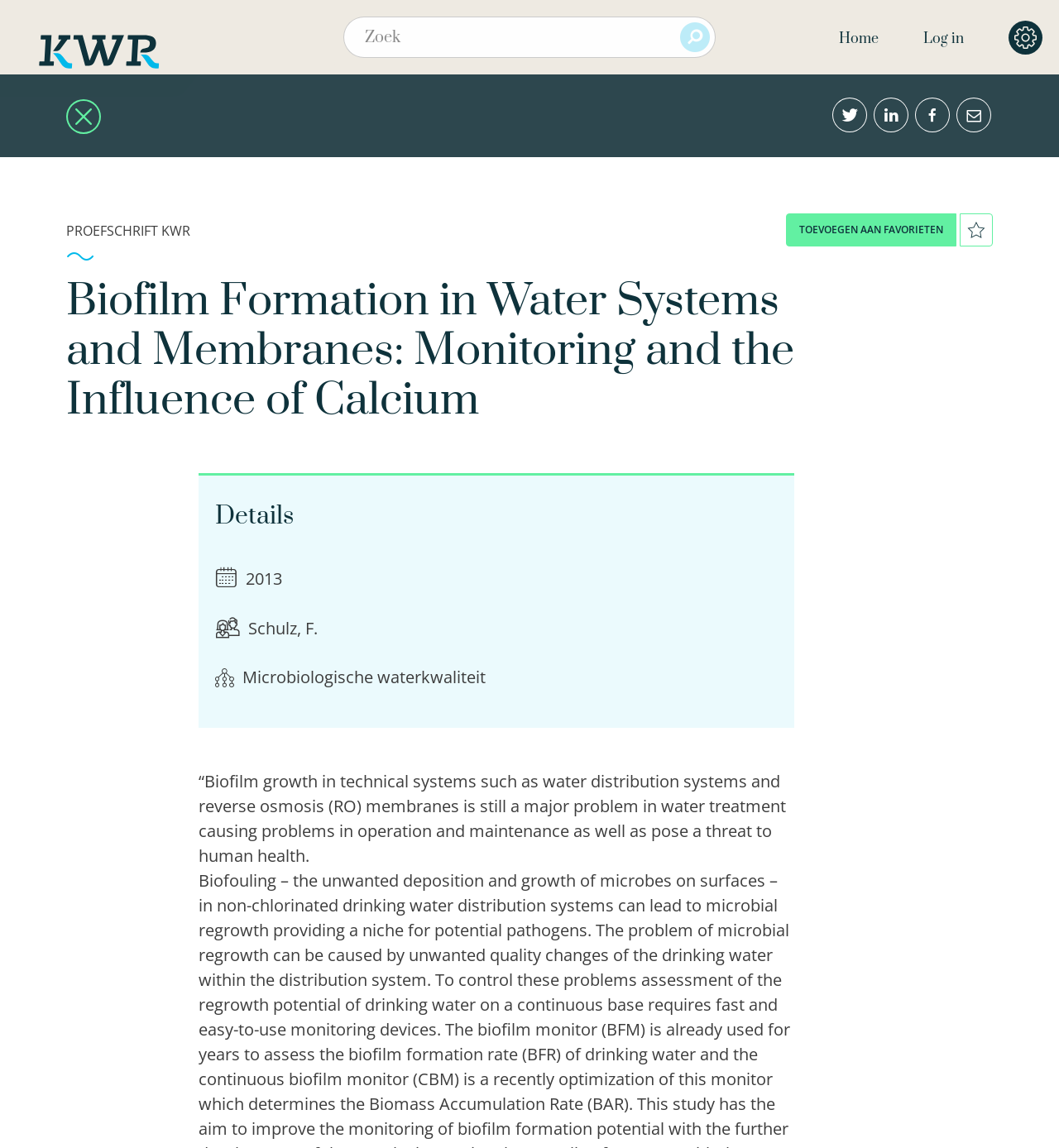Using the description: "Log in", determine the UI element's bounding box coordinates. Ensure the coordinates are in the format of four float numbers between 0 and 1, i.e., [left, top, right, bottom].

[0.872, 0.026, 0.91, 0.042]